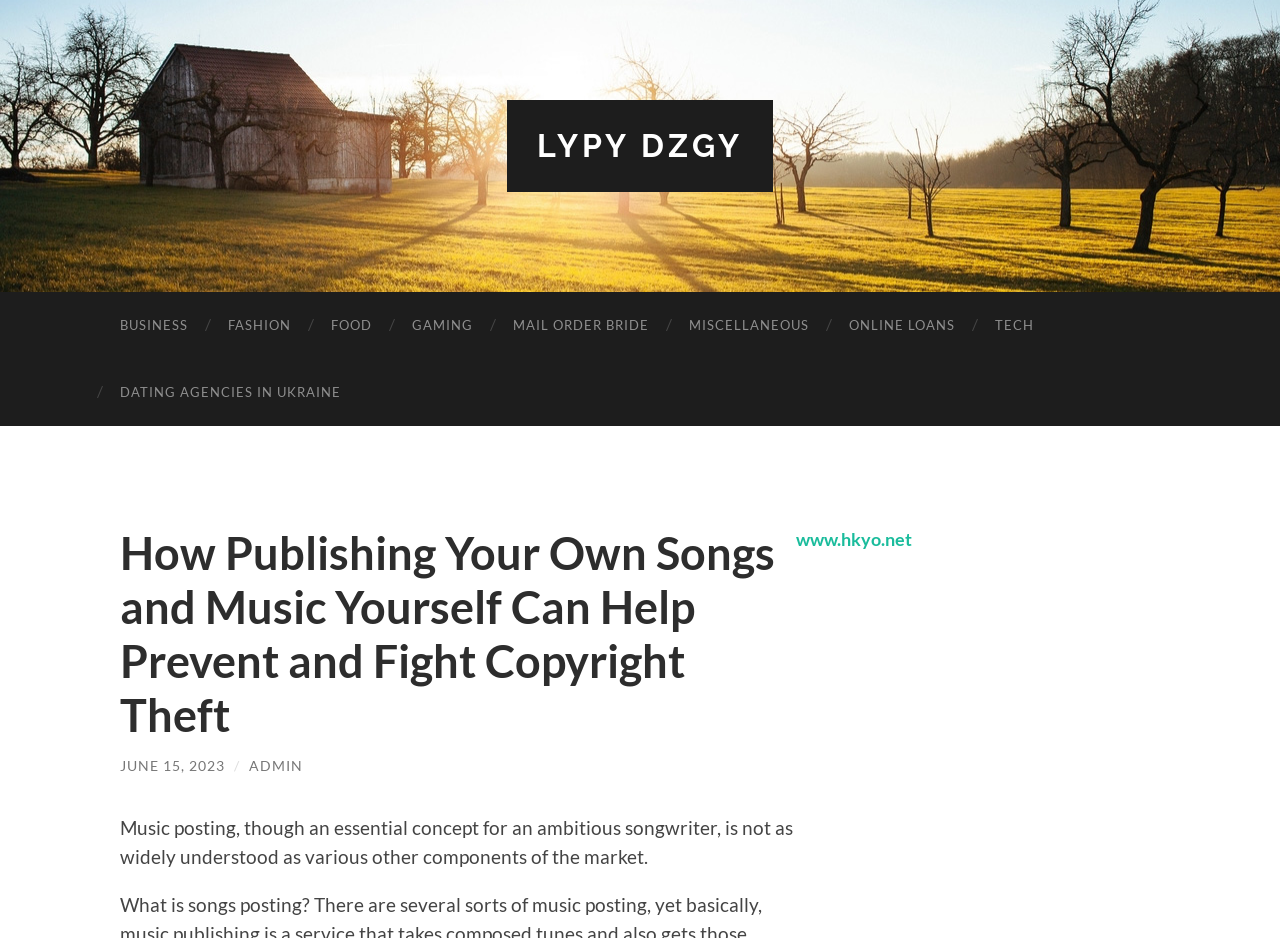Can you find the bounding box coordinates for the element that needs to be clicked to execute this instruction: "Visit BUSINESS page"? The coordinates should be given as four float numbers between 0 and 1, i.e., [left, top, right, bottom].

[0.078, 0.311, 0.162, 0.382]